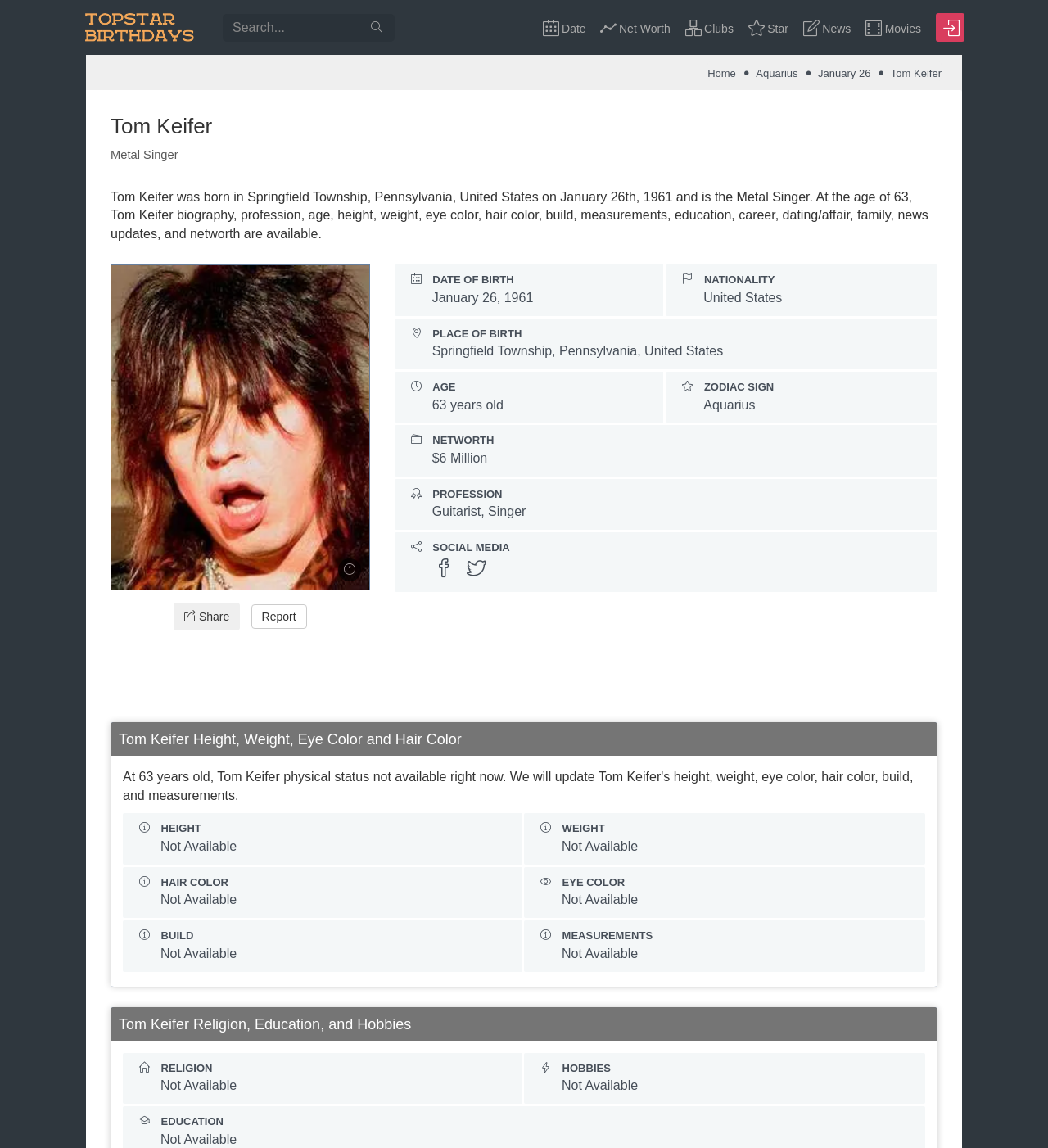Using the provided description aria-label="Go to Login page", find the bounding box coordinates for the UI element. Provide the coordinates in (top-left x, top-left y, bottom-right x, bottom-right y) format, ensuring all values are between 0 and 1.

[0.893, 0.011, 0.92, 0.036]